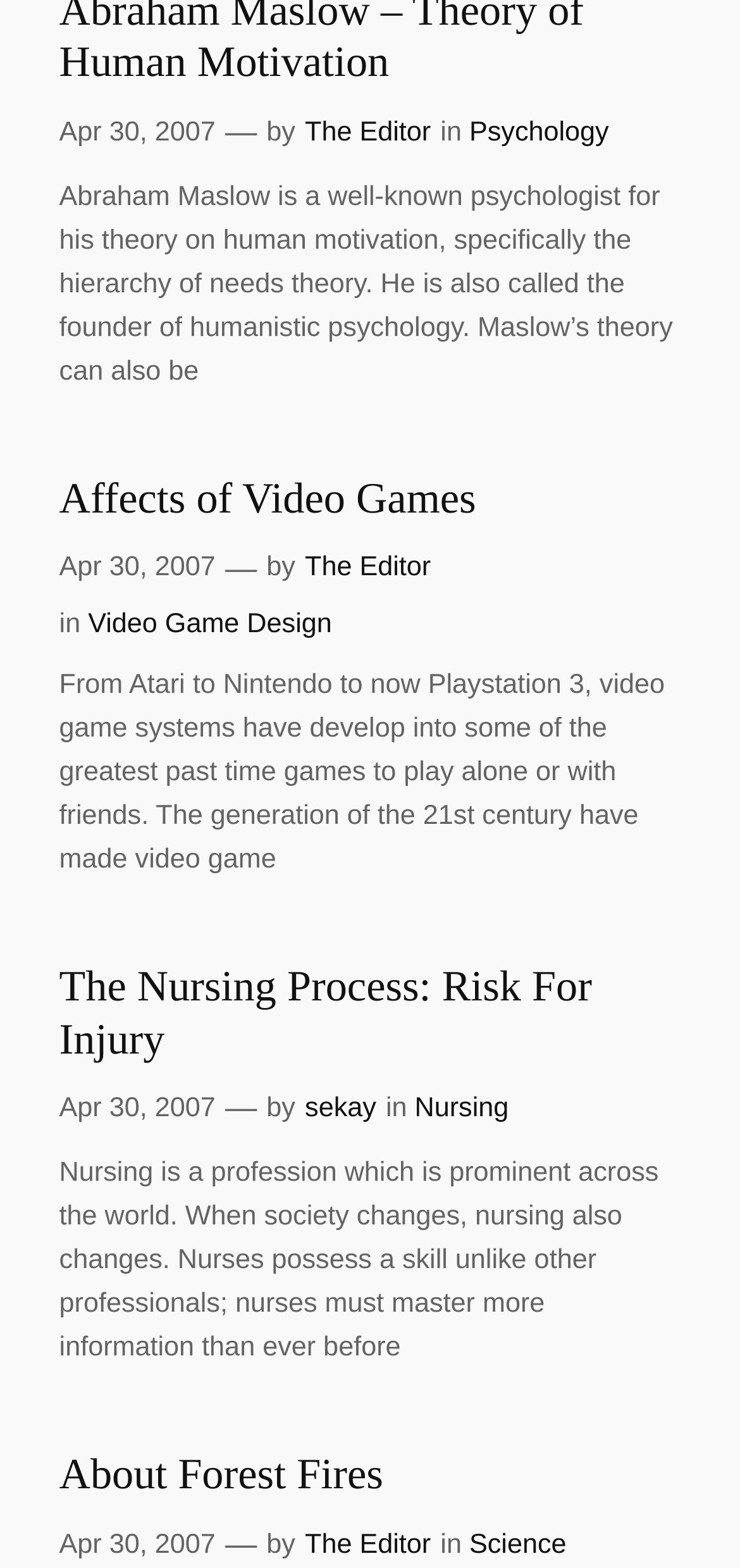Can you specify the bounding box coordinates of the area that needs to be clicked to fulfill the following instruction: "view article about Abraham Maslow"?

[0.08, 0.116, 0.909, 0.247]